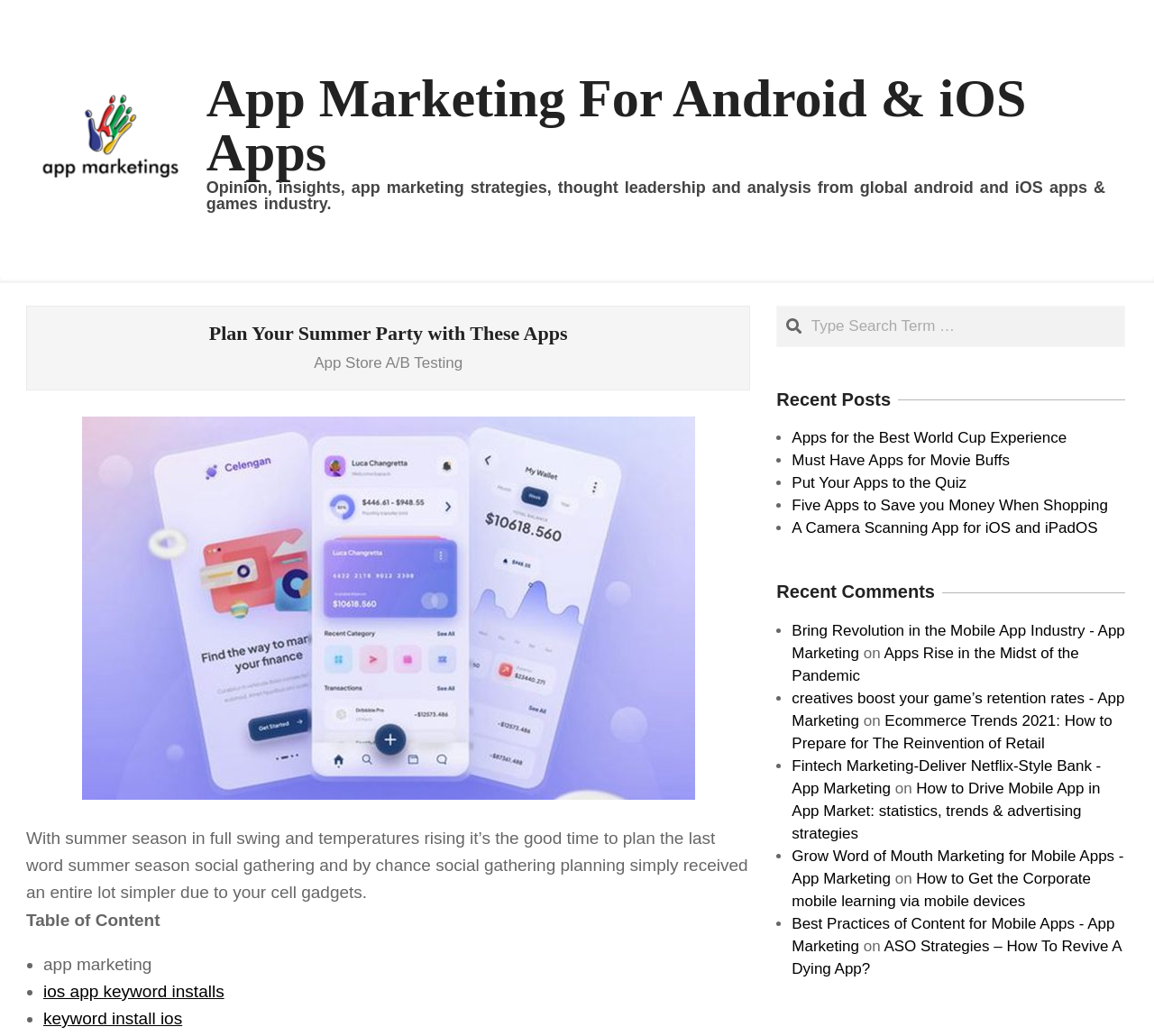Answer this question using a single word or a brief phrase:
What is the purpose of the textbox?

Search